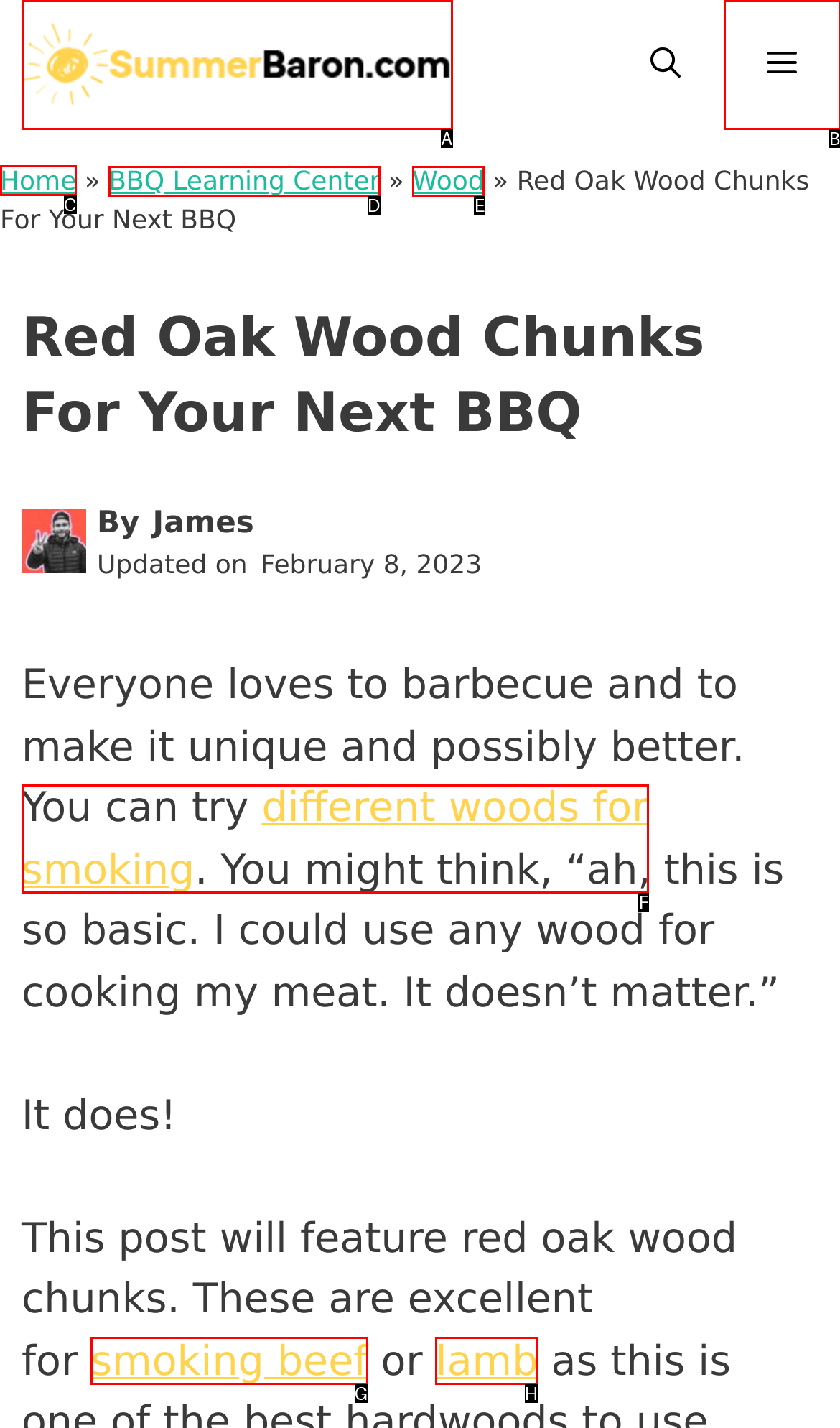Decide which HTML element to click to complete the task: Go to the home page Provide the letter of the appropriate option.

C